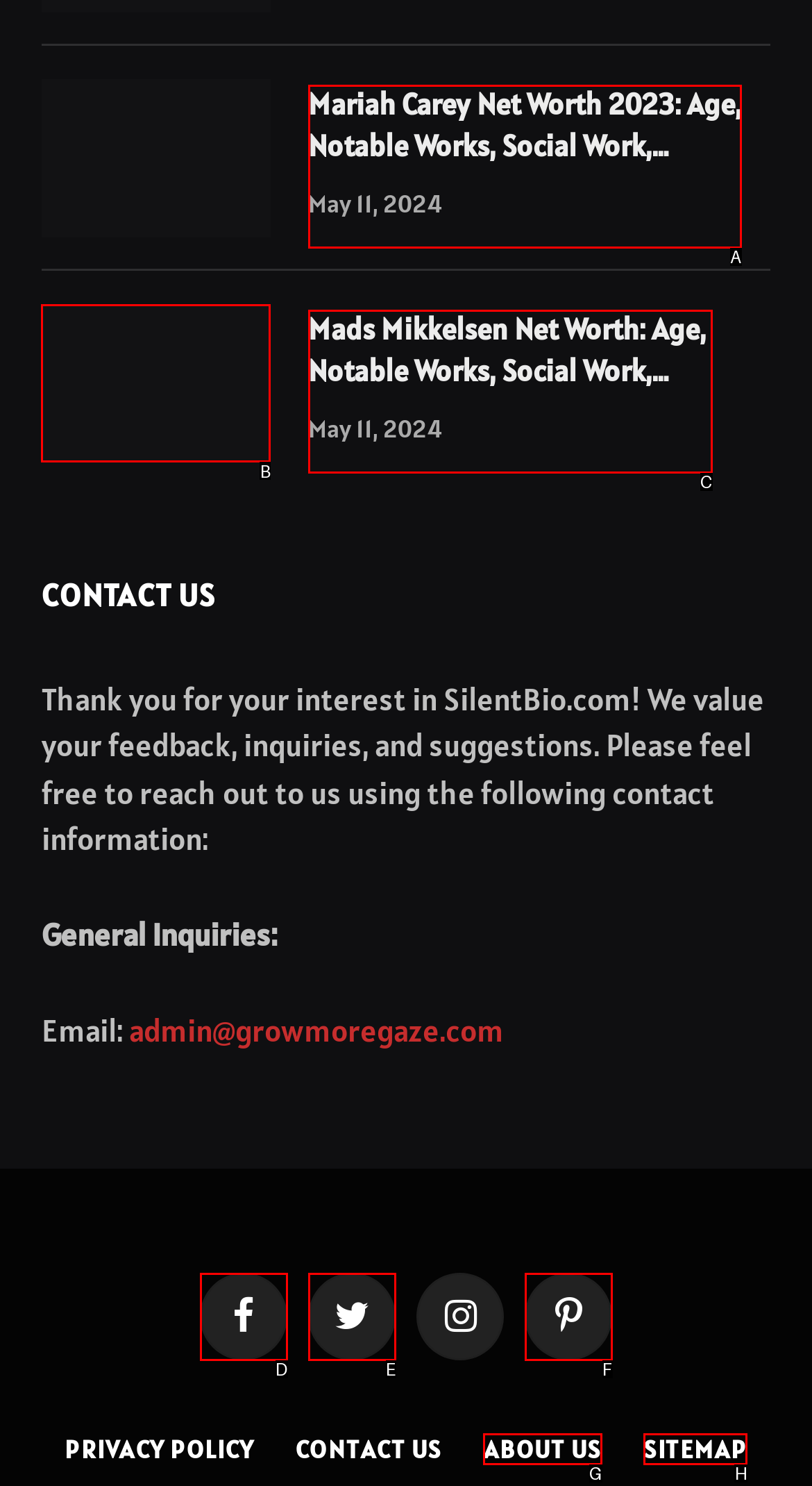Tell me which one HTML element I should click to complete the following instruction: Learn about Mads Mikkelsen's net worth
Answer with the option's letter from the given choices directly.

B